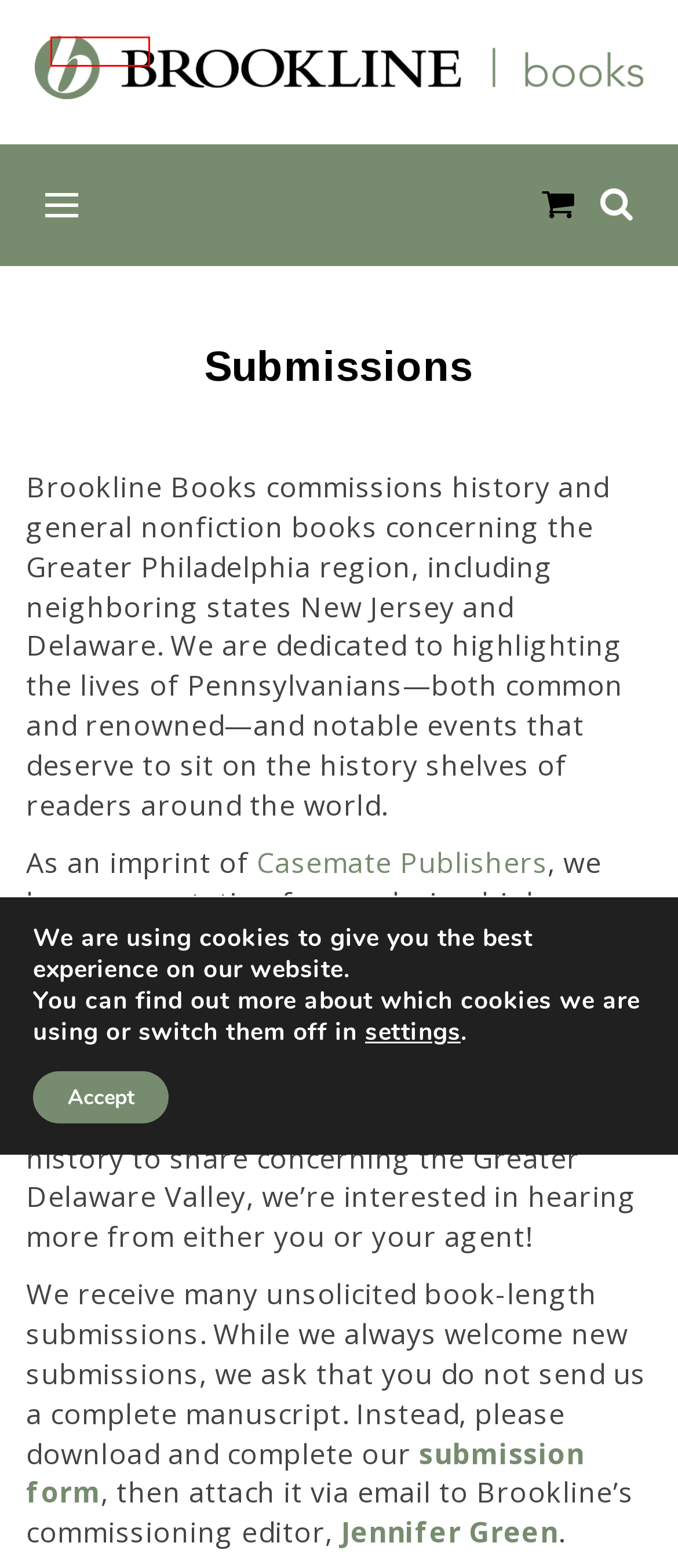Review the screenshot of a webpage that includes a red bounding box. Choose the webpage description that best matches the new webpage displayed after clicking the element within the bounding box. Here are the candidates:
A. Exam & Review Policy - Brookline Books
B. Books - Brookline Books
C. Casemate Publishers Cart
D. Brookline Books: Philadelphia Area History Books
E. Our Authors - Brookline Books
F. News - Brookline Books
G. Casemate Publishers: Military History Books
H. About Brookline Books - Brookline Books

B